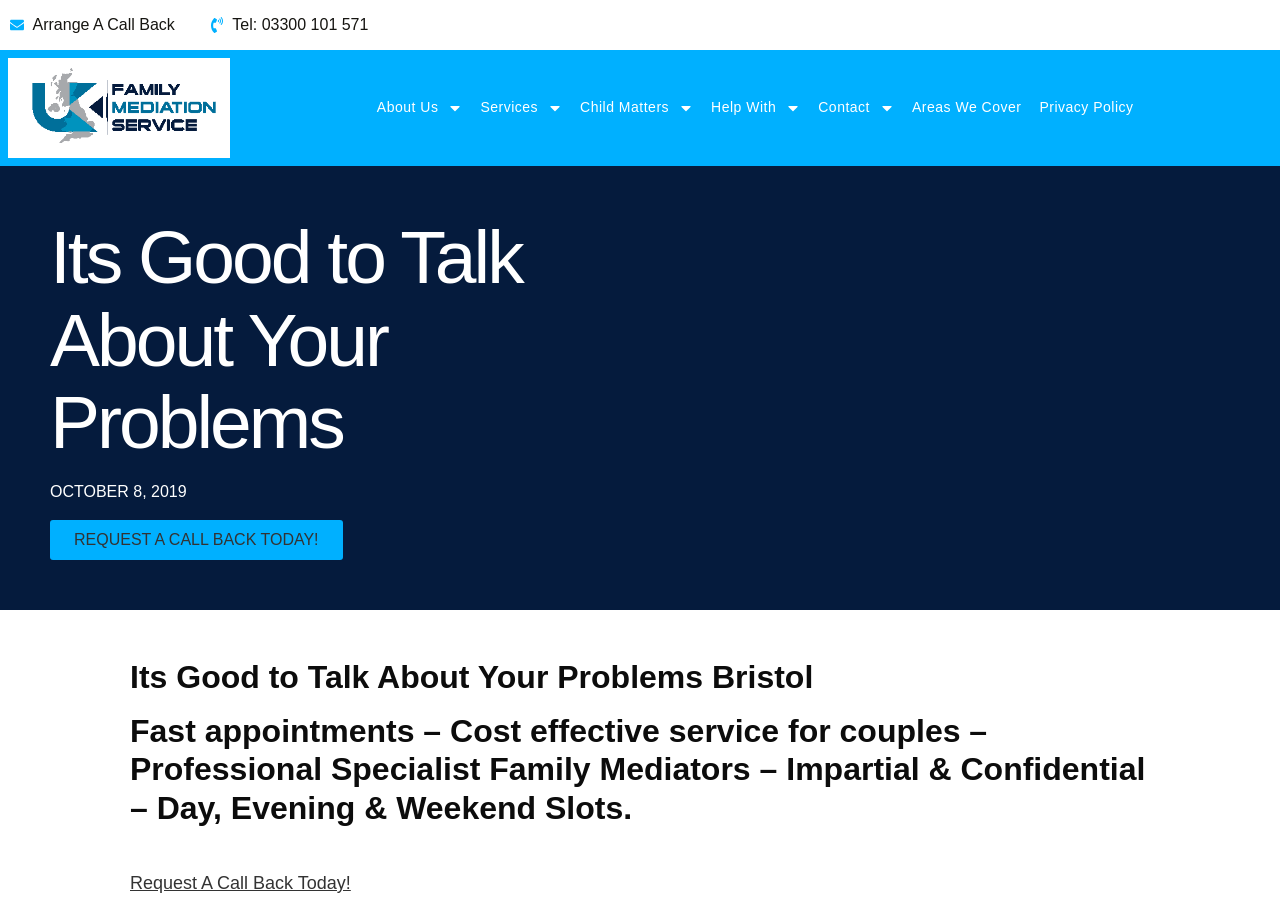Produce an elaborate caption capturing the essence of the webpage.

This webpage appears to be a professional service website, specifically for UK Family Mediation in Bristol. At the top left, there is a logo of UK Family Mediation, accompanied by a link to the organization's main page. 

To the right of the logo, there are several links, including "Arrange A Call Back", "Tel: 03300 101 571", "About Us", "Services", "Child Matters", "Help With", "Contact", and "Areas We Cover", each with a small icon next to it. These links are arranged horizontally, with "Arrange A Call Back" on the left and "Areas We Cover" on the right.

Below the links, there is a prominent heading that reads "Its Good to Talk About Your Problems" in a larger font size. Underneath this heading, there is a date "OCTOBER 8, 2019" and a call-to-action link "REQUEST A CALL BACK TODAY!".

Further down the page, there is another heading that reads "Its Good to Talk About Your Problems Bristol", followed by a subheading that describes the services offered by the organization, including fast appointments, cost-effective services, professional specialist family mediators, impartial and confidential services, and day, evening, and weekend slots. 

At the very bottom of the page, there is another call-to-action link "Request A Call Back Today!", which is likely a repeated call to action to encourage visitors to take action.